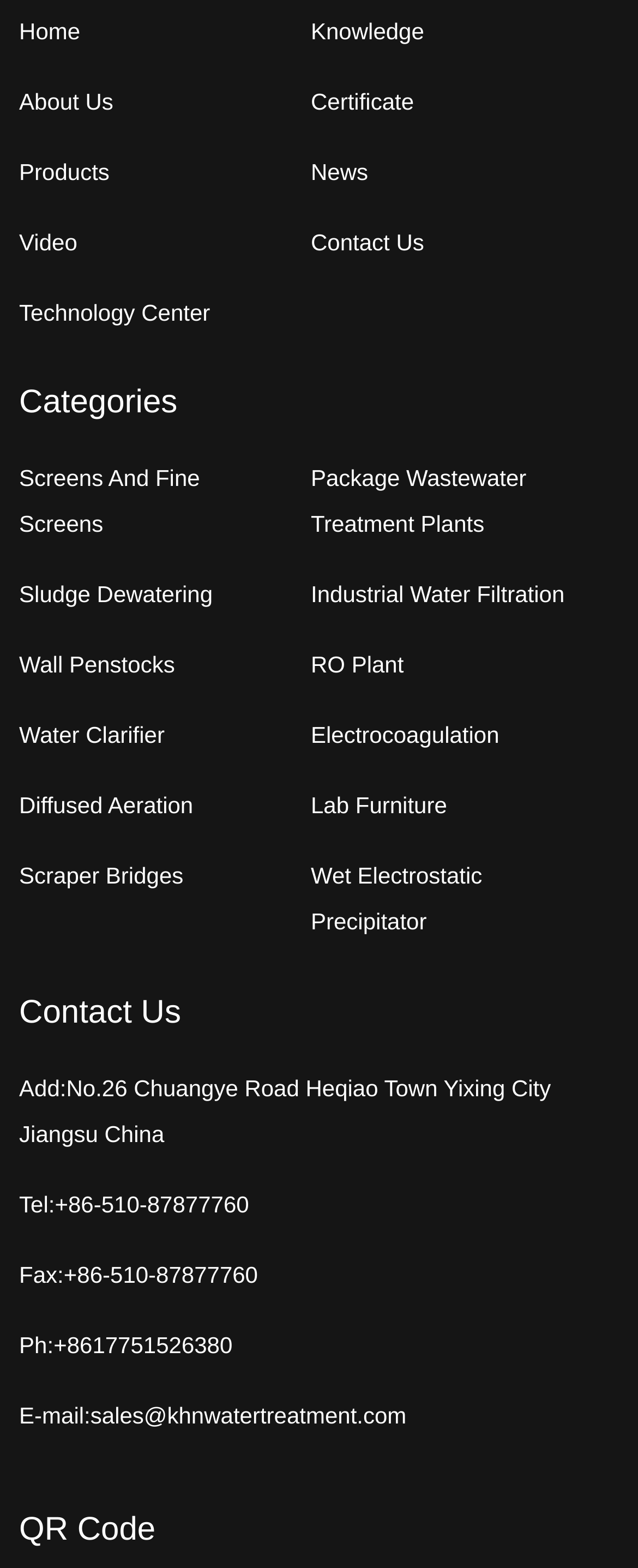Please find the bounding box coordinates of the element that you should click to achieve the following instruction: "learn about sludge dewatering". The coordinates should be presented as four float numbers between 0 and 1: [left, top, right, bottom].

[0.03, 0.37, 0.333, 0.387]